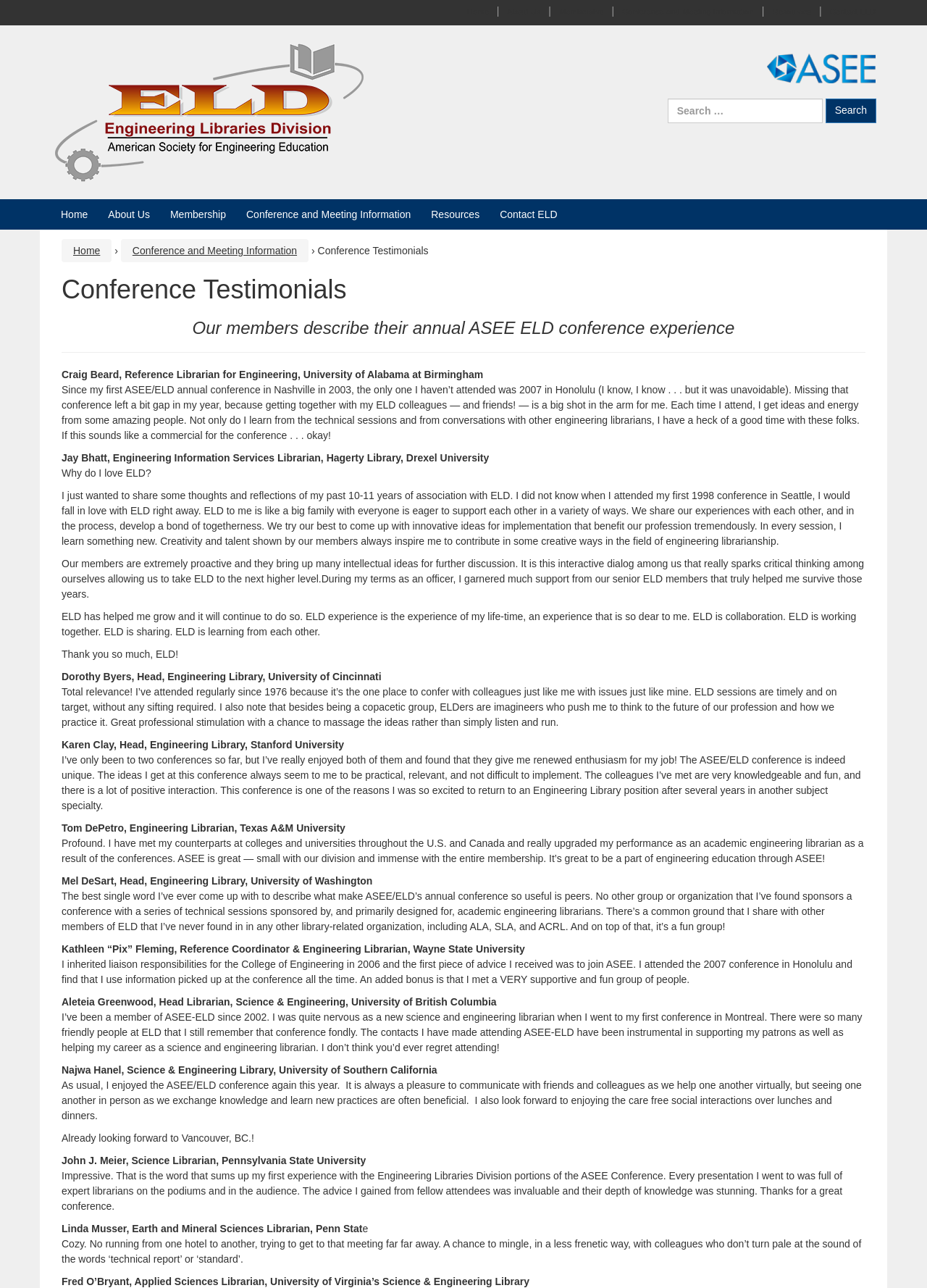Specify the bounding box coordinates of the region I need to click to perform the following instruction: "Go to the 'Conference and Meeting Information' page". The coordinates must be four float numbers in the range of 0 to 1, i.e., [left, top, right, bottom].

[0.265, 0.161, 0.444, 0.171]